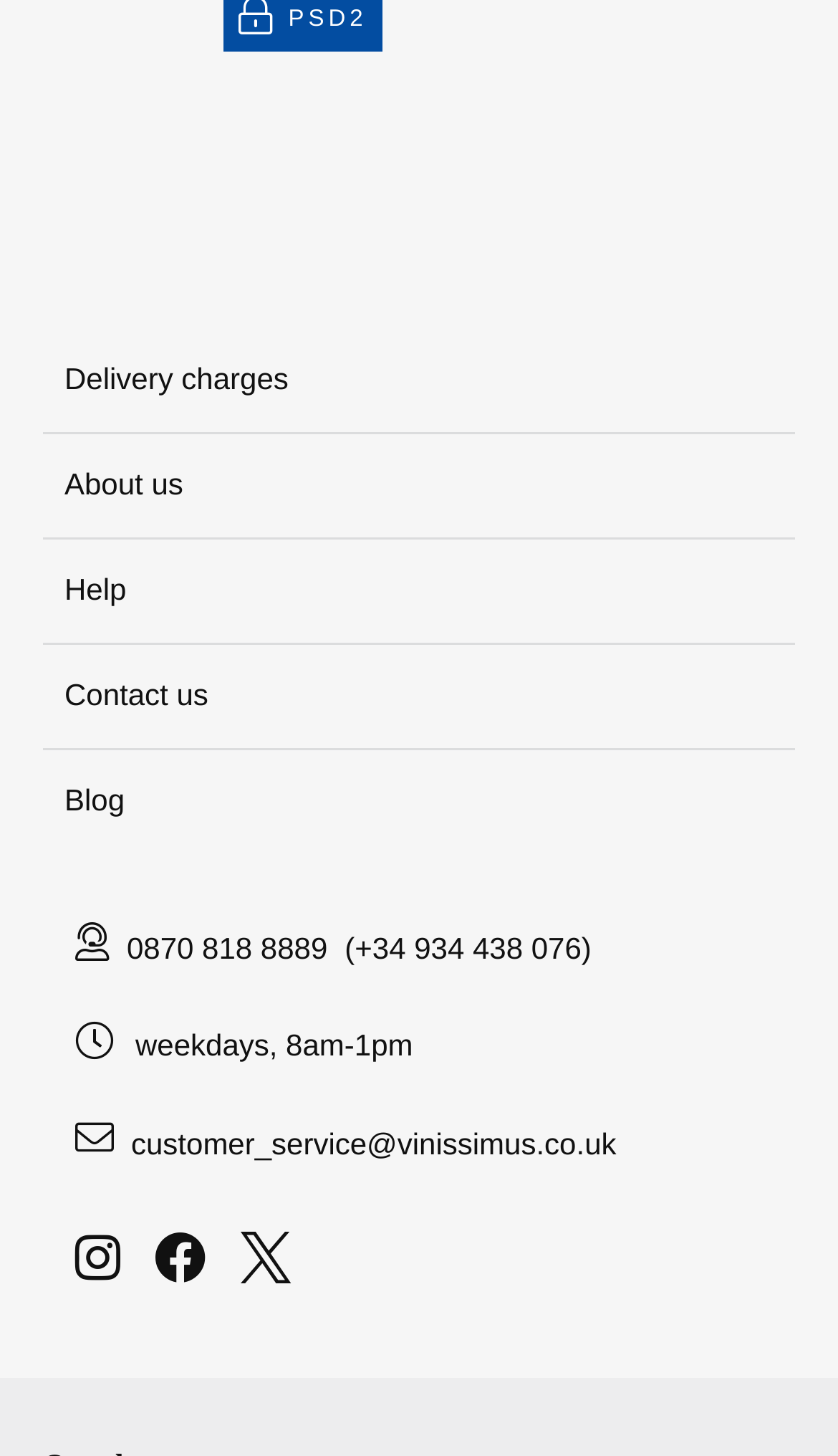What is the phone number for customer service?
Provide a concise answer using a single word or phrase based on the image.

0870 818 889